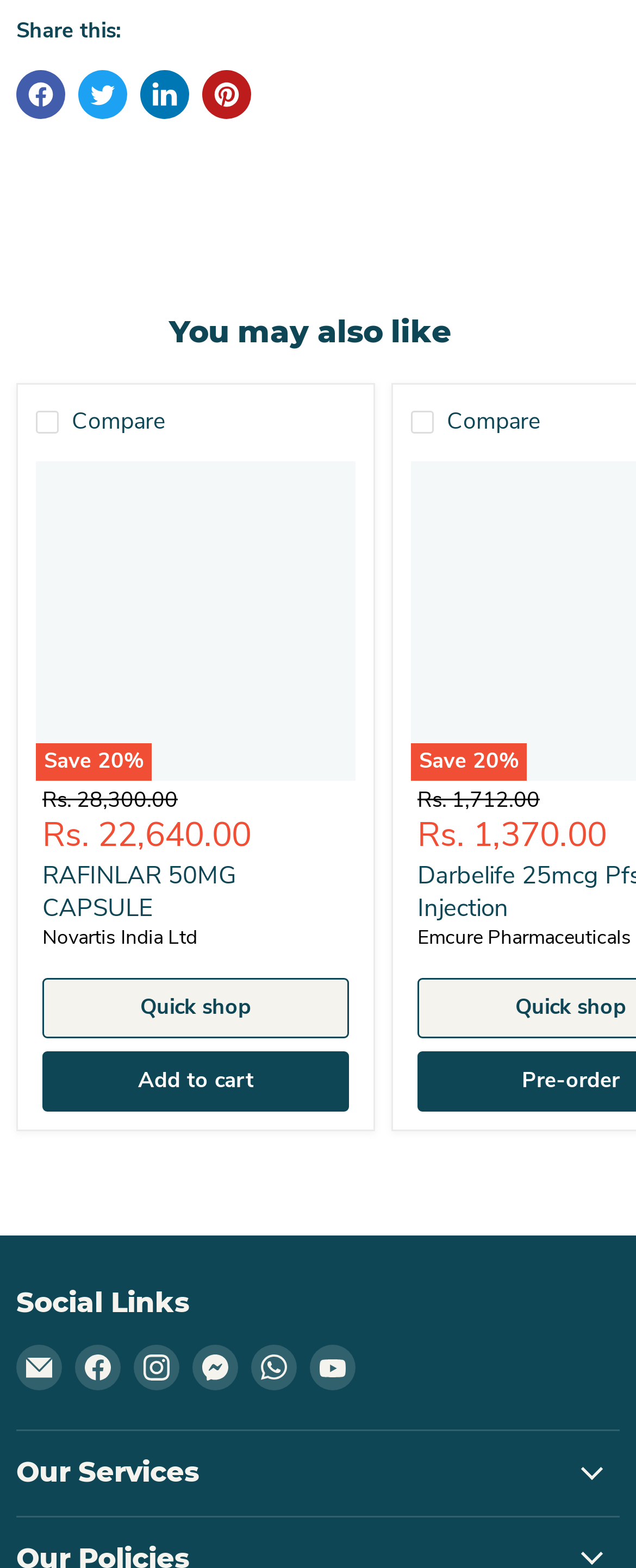Identify the bounding box coordinates of the clickable region required to complete the instruction: "Discover apps that pay to walk". The coordinates should be given as four float numbers within the range of 0 and 1, i.e., [left, top, right, bottom].

None